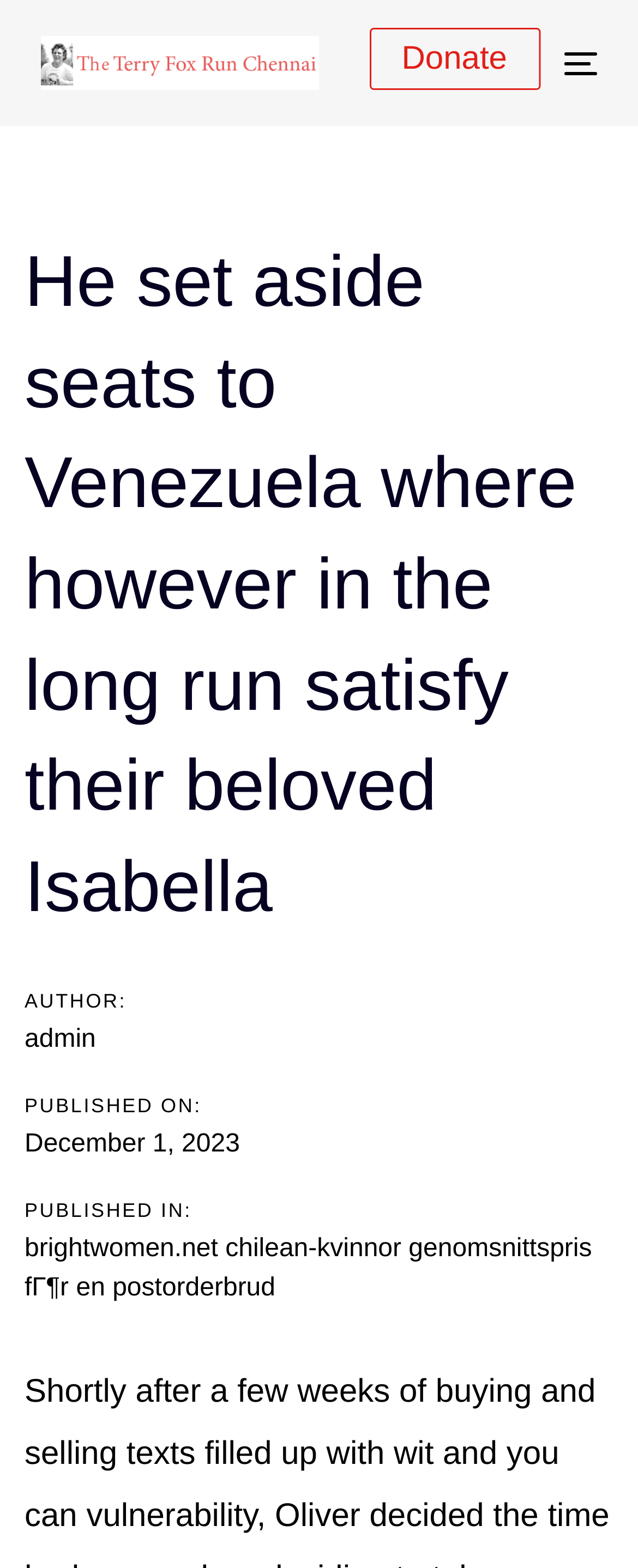What is the main heading displayed on the webpage? Please provide the text.

He set aside seats to Venezuela where however in the long run satisfy their beloved Isabella